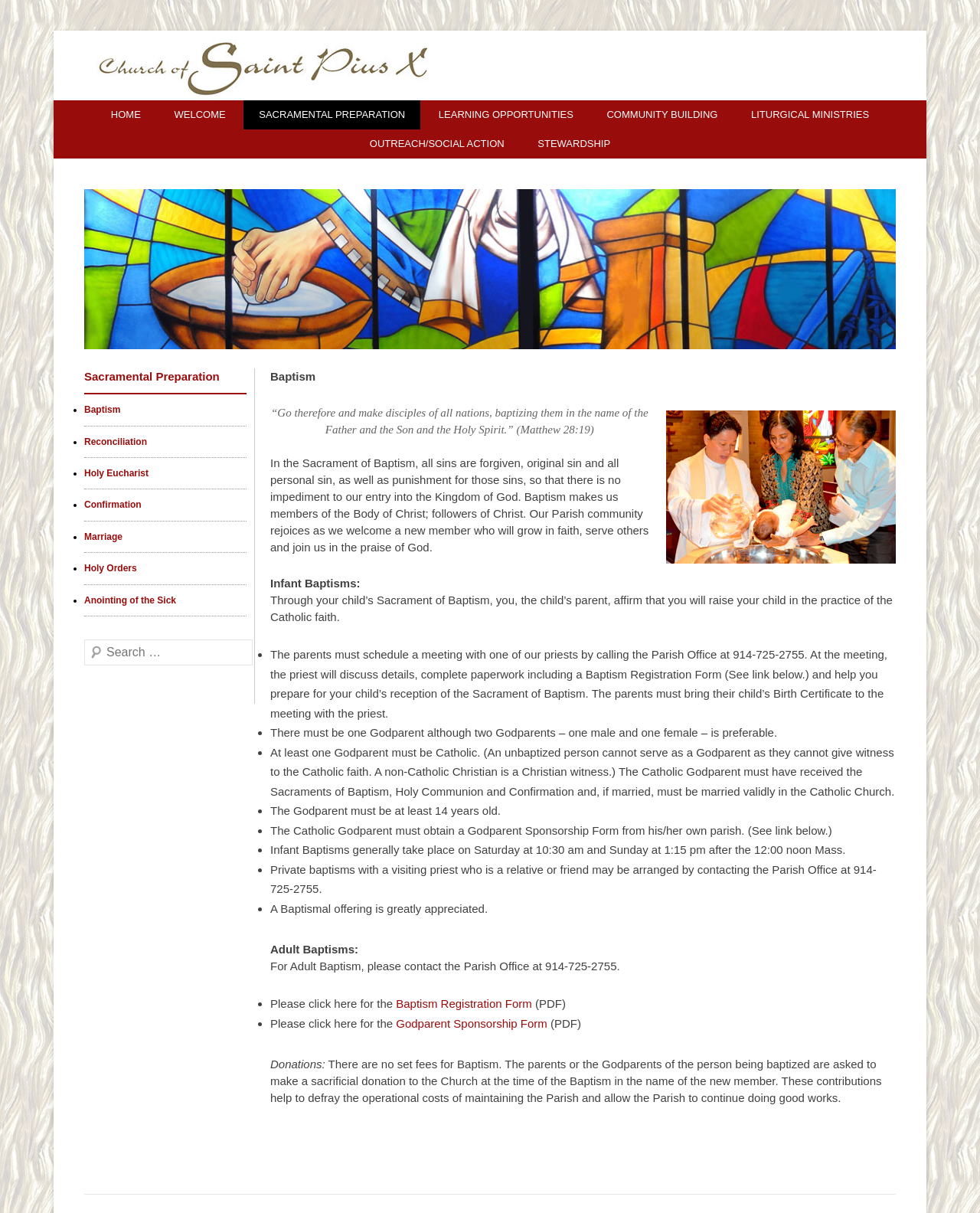Please determine the bounding box coordinates for the element that should be clicked to follow these instructions: "Click the 'Godparent Sponsorship Form' link".

[0.404, 0.838, 0.558, 0.849]